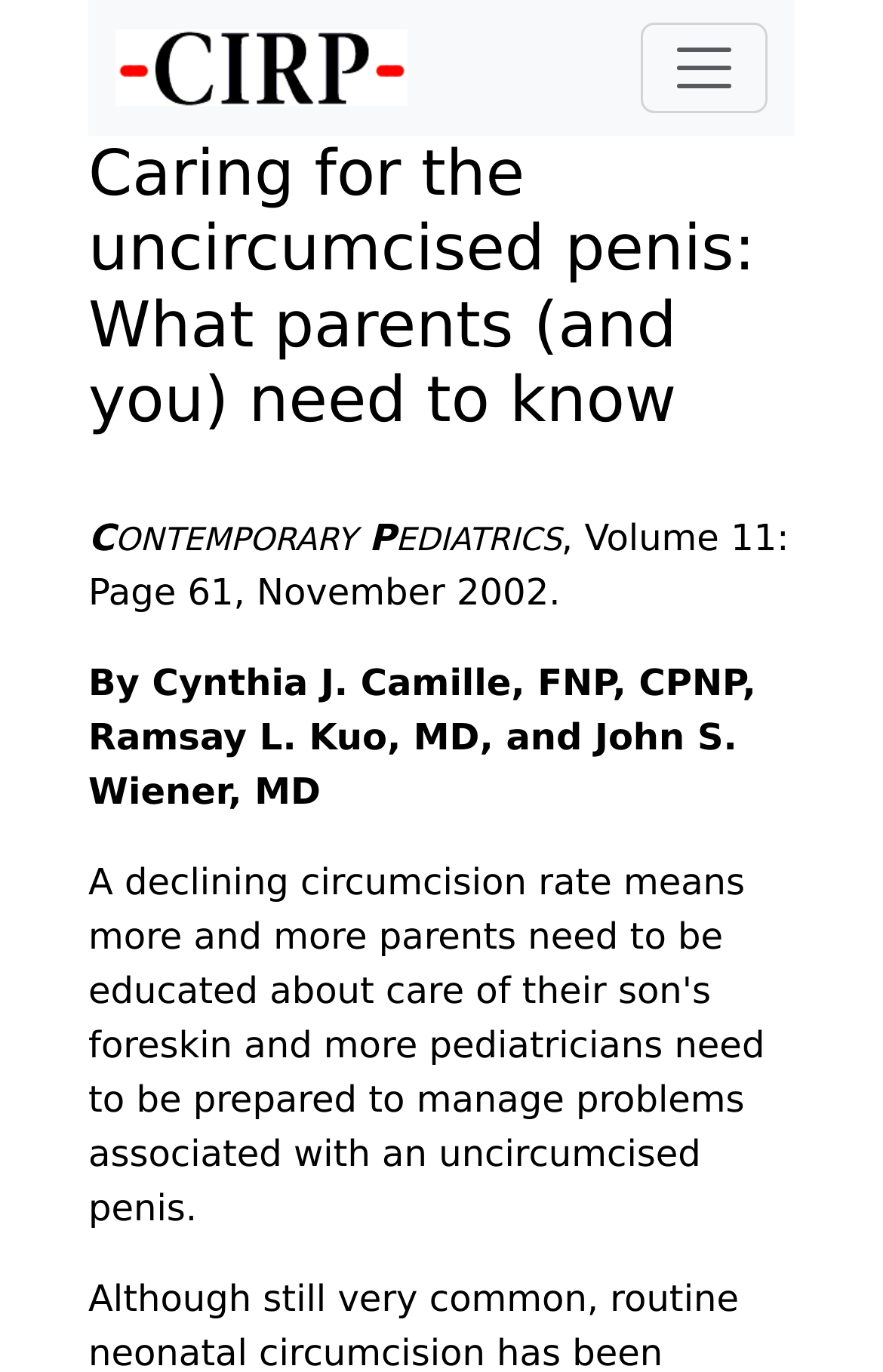What is the navigation button's state?
Kindly answer the question with as much detail as you can.

I found the answer by looking at the button element with the text 'Toggle navigation', which has an attribute 'expanded' set to True, indicating that the navigation button is currently expanded.